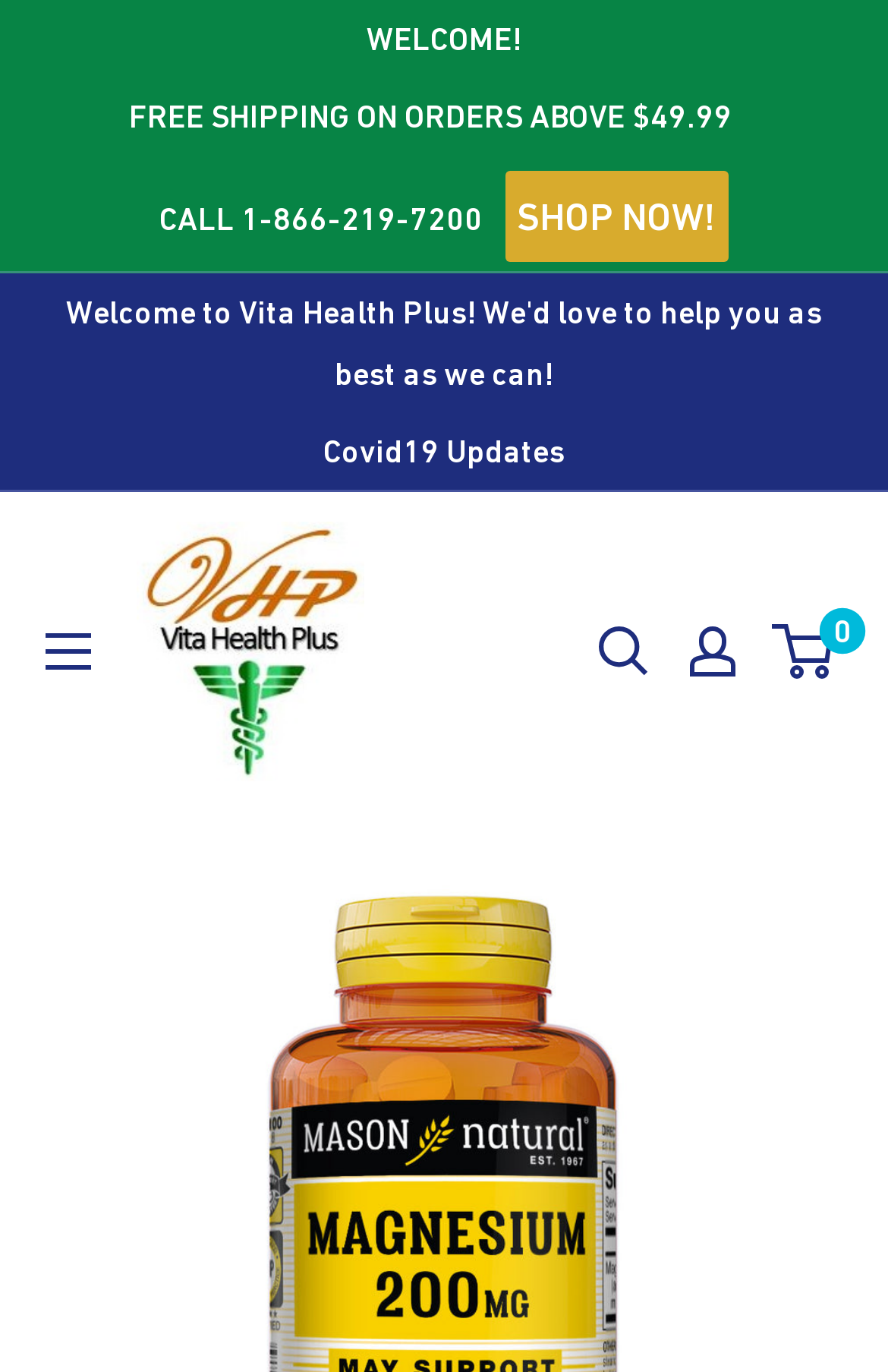With reference to the screenshot, provide a detailed response to the question below:
How many items are in the mini-cart?

I looked at the link element with the text '0' which is associated with the mini-cart, indicating that there are no items in the mini-cart.